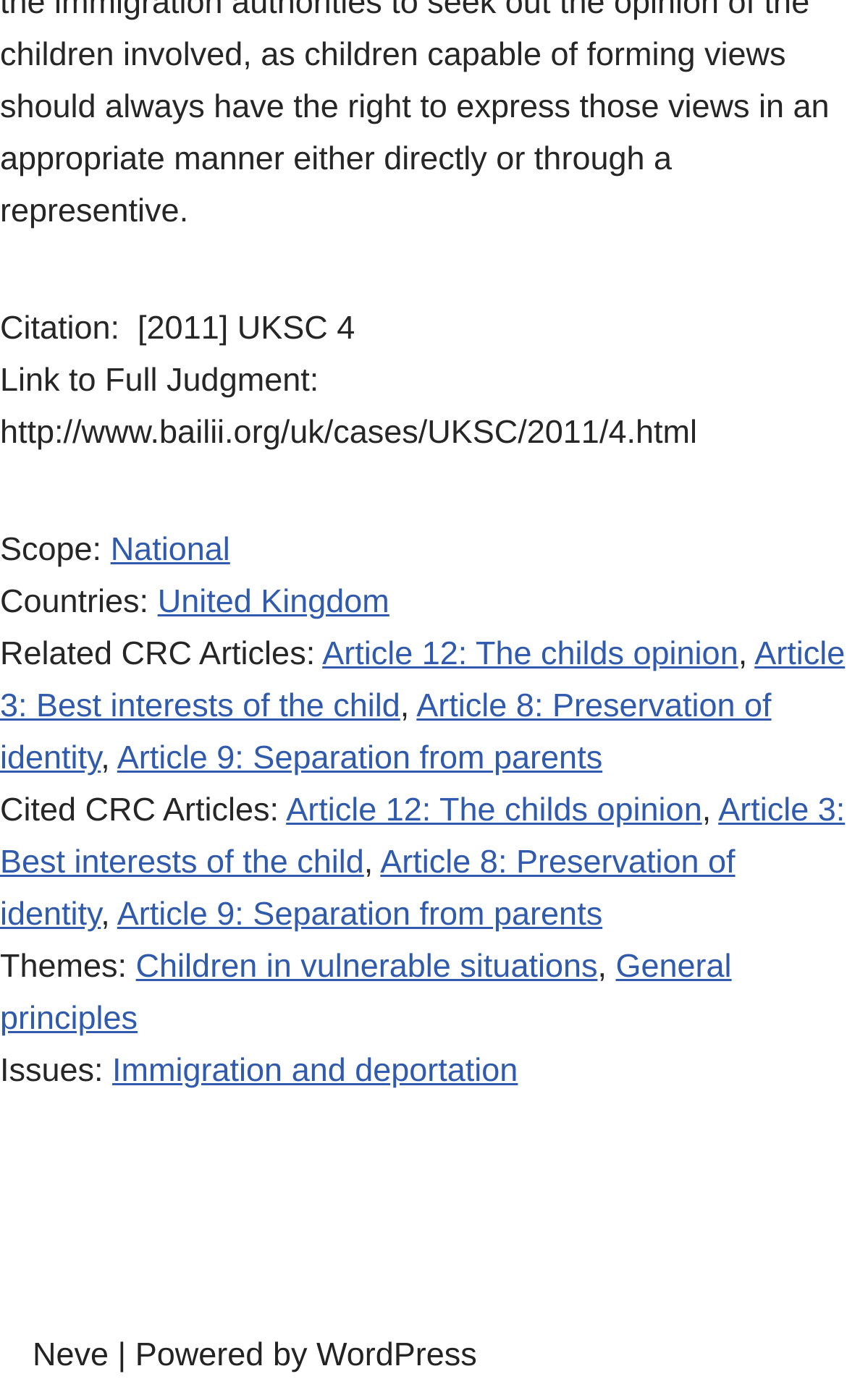Determine the bounding box coordinates for the clickable element to execute this instruction: "Learn about Children in vulnerable situations". Provide the coordinates as four float numbers between 0 and 1, i.e., [left, top, right, bottom].

[0.16, 0.678, 0.706, 0.704]